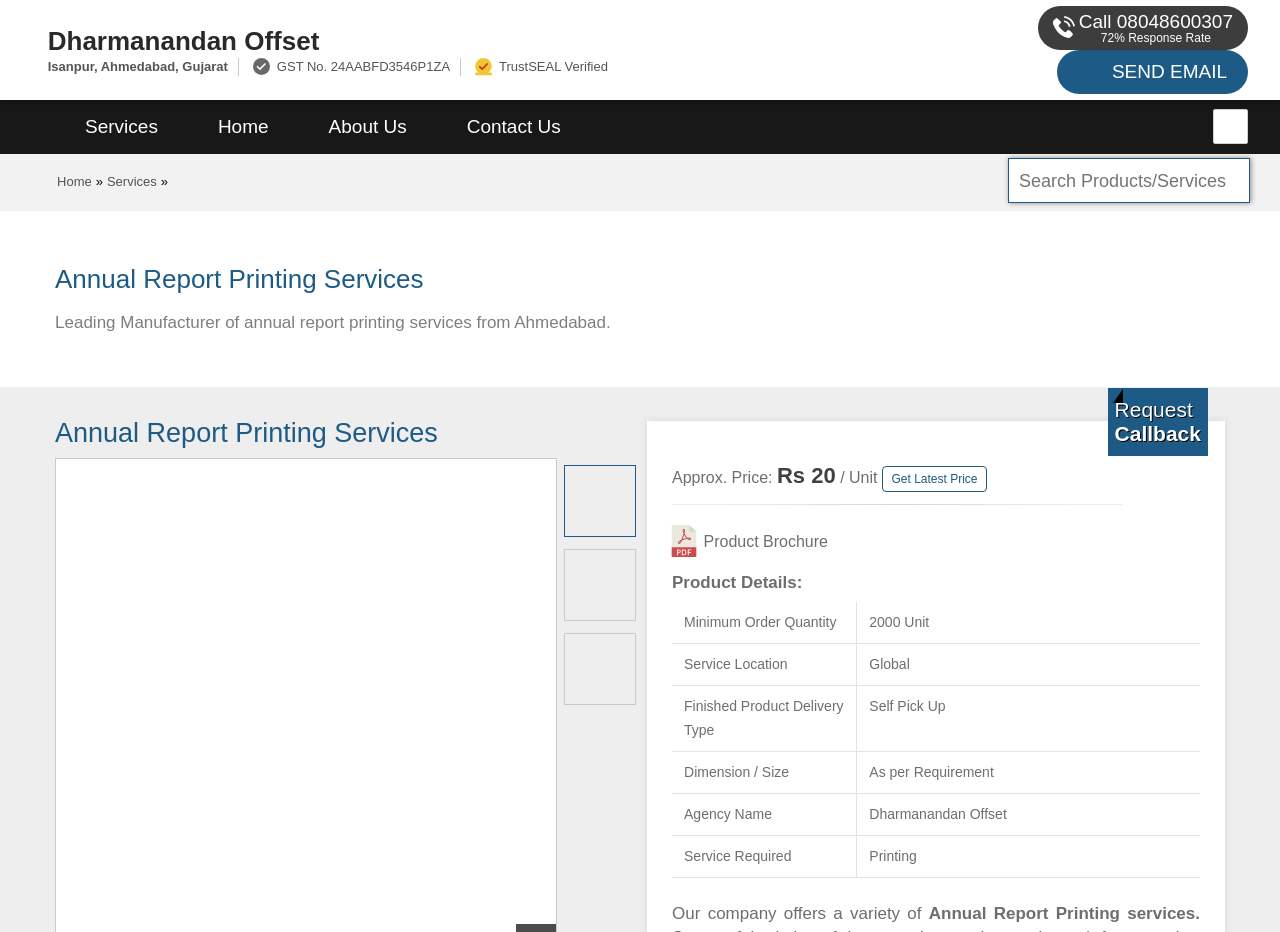Can you find the bounding box coordinates of the area I should click to execute the following instruction: "View the company's services"?

[0.043, 0.107, 0.147, 0.165]